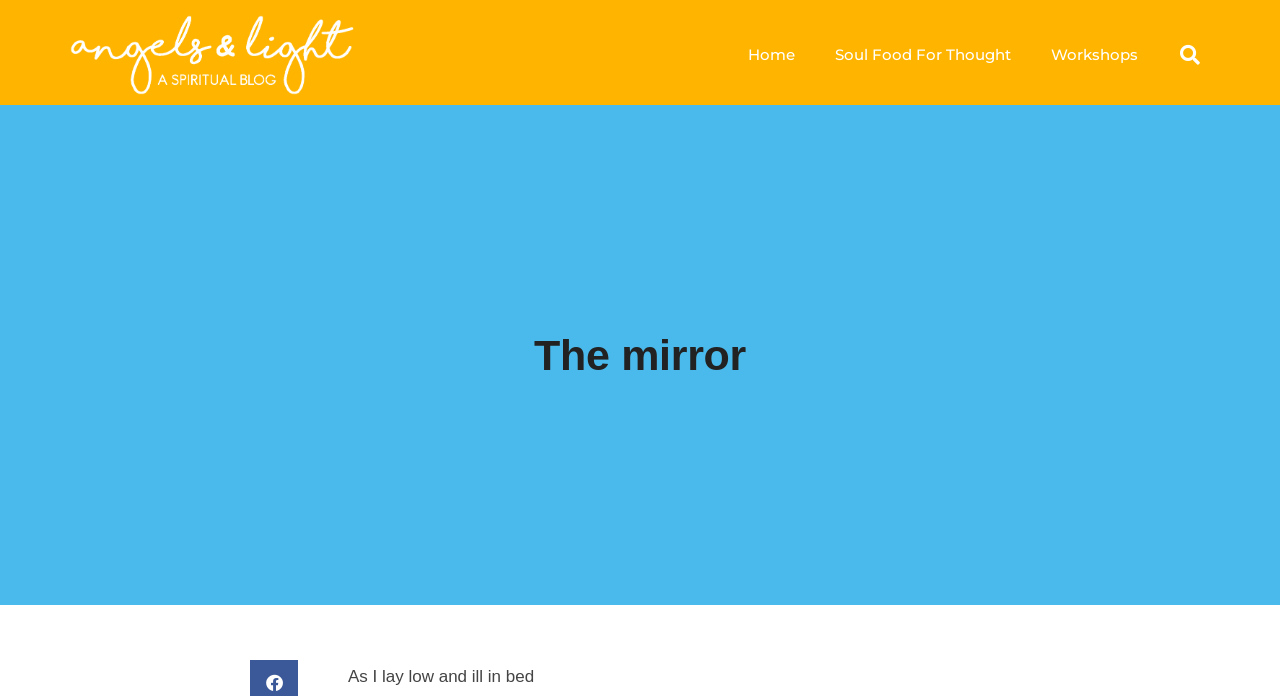Based on the description "alt="Jasmine Miller www.angelsandlight.co"", find the bounding box of the specified UI element.

[0.055, 0.014, 0.277, 0.144]